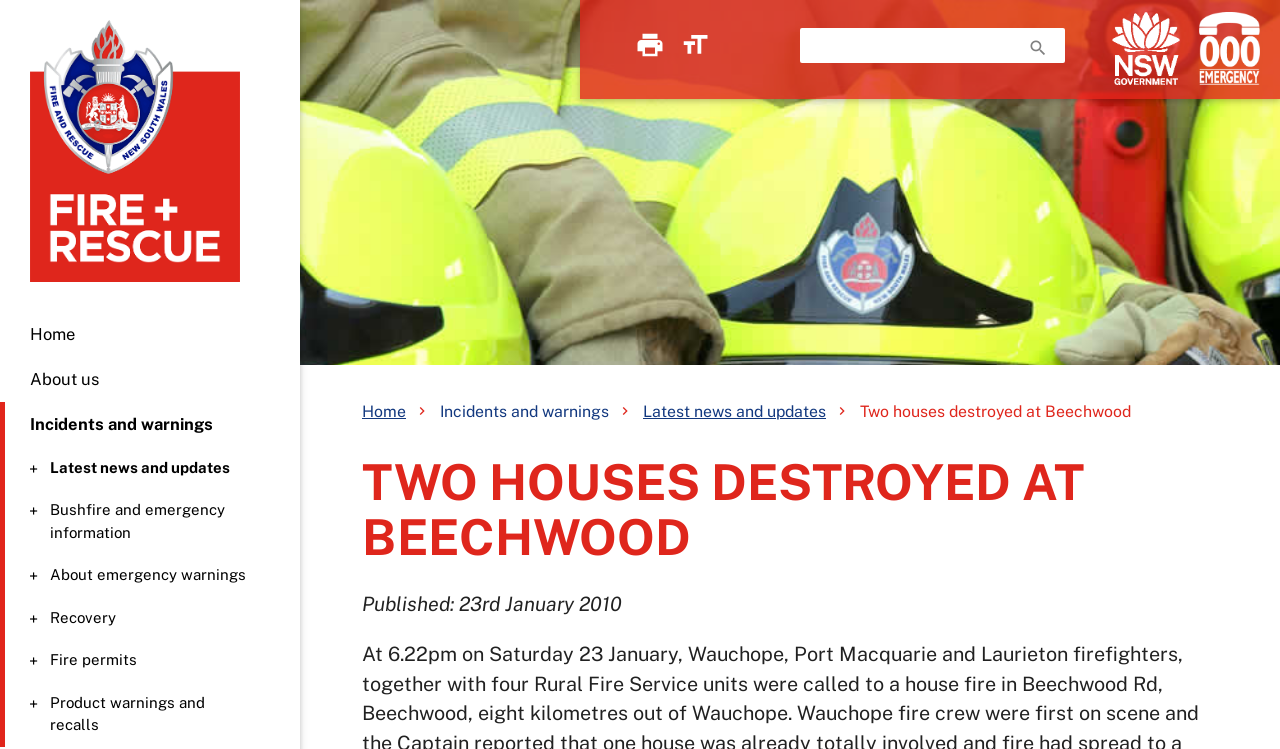Determine the bounding box coordinates of the clickable element necessary to fulfill the instruction: "Go to NSW Government". Provide the coordinates as four float numbers within the 0 to 1 range, i.e., [left, top, right, bottom].

[0.869, 0.016, 0.922, 0.113]